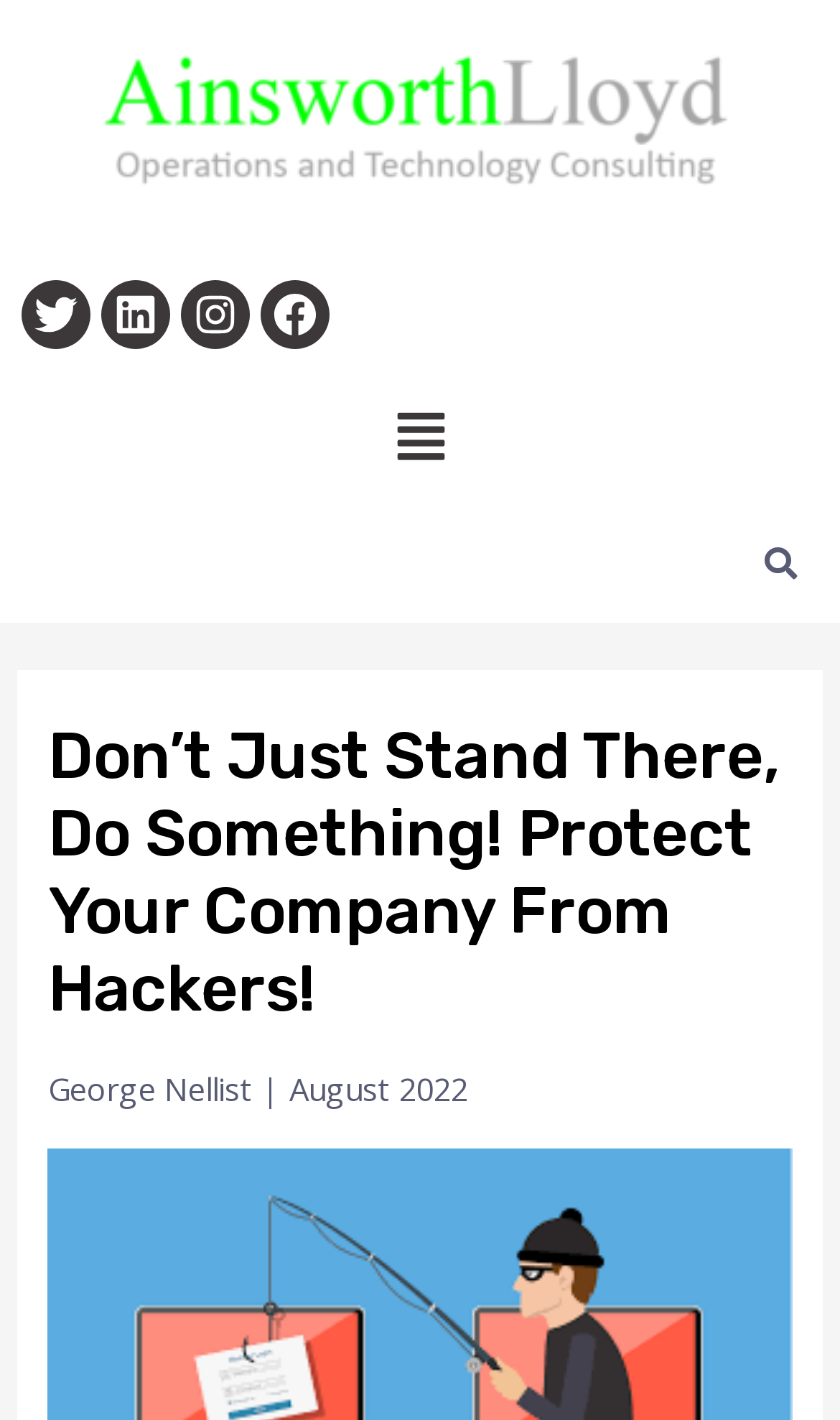Create an elaborate caption that covers all aspects of the webpage.

The webpage appears to be a blog or article page from AinsworthLloyd. At the top left, there is a logo image with a link to the default homepage. Below the logo, there are four social media links, namely Twitter, Linkedin, Instagram, and Facebook, each accompanied by a corresponding icon image. These social media links are aligned horizontally and take up a significant portion of the top section of the page.

To the right of the social media links, there is a "Menu" button that, when clicked, will expand to display a menu. Below the menu button, there is a search bar that spans almost the entire width of the page, allowing users to search for content on the website.

The main content of the page is a blog post or article, which is headed by a prominent title "Don’t Just Stand There, Do Something! Protect Your Company From Hackers!" in a large font size. Below the title, there is a subtitle or author information "George Nellist | August 2022" in a smaller font size.